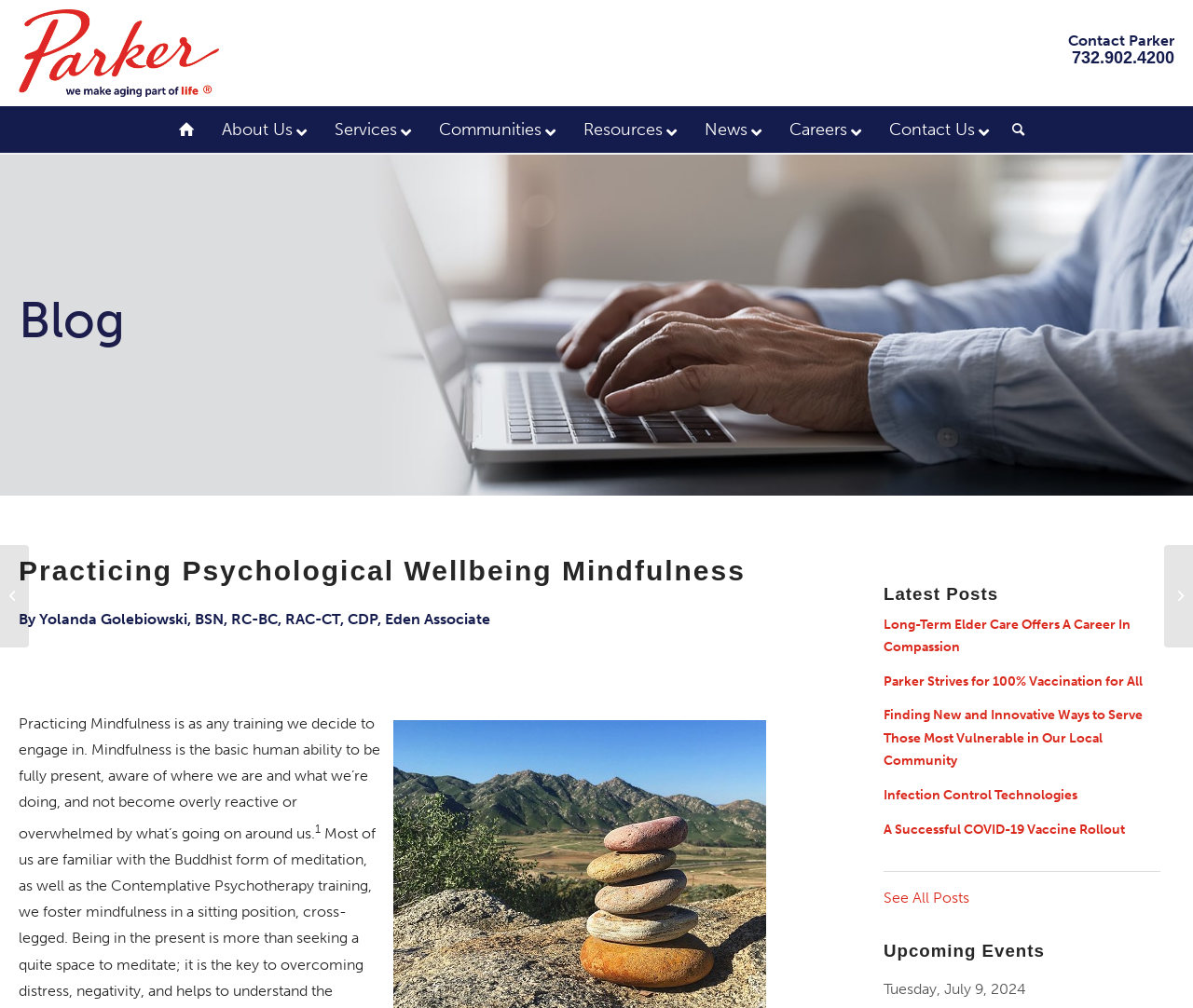Please identify the bounding box coordinates of the area I need to click to accomplish the following instruction: "View all posts".

[0.741, 0.881, 0.812, 0.899]